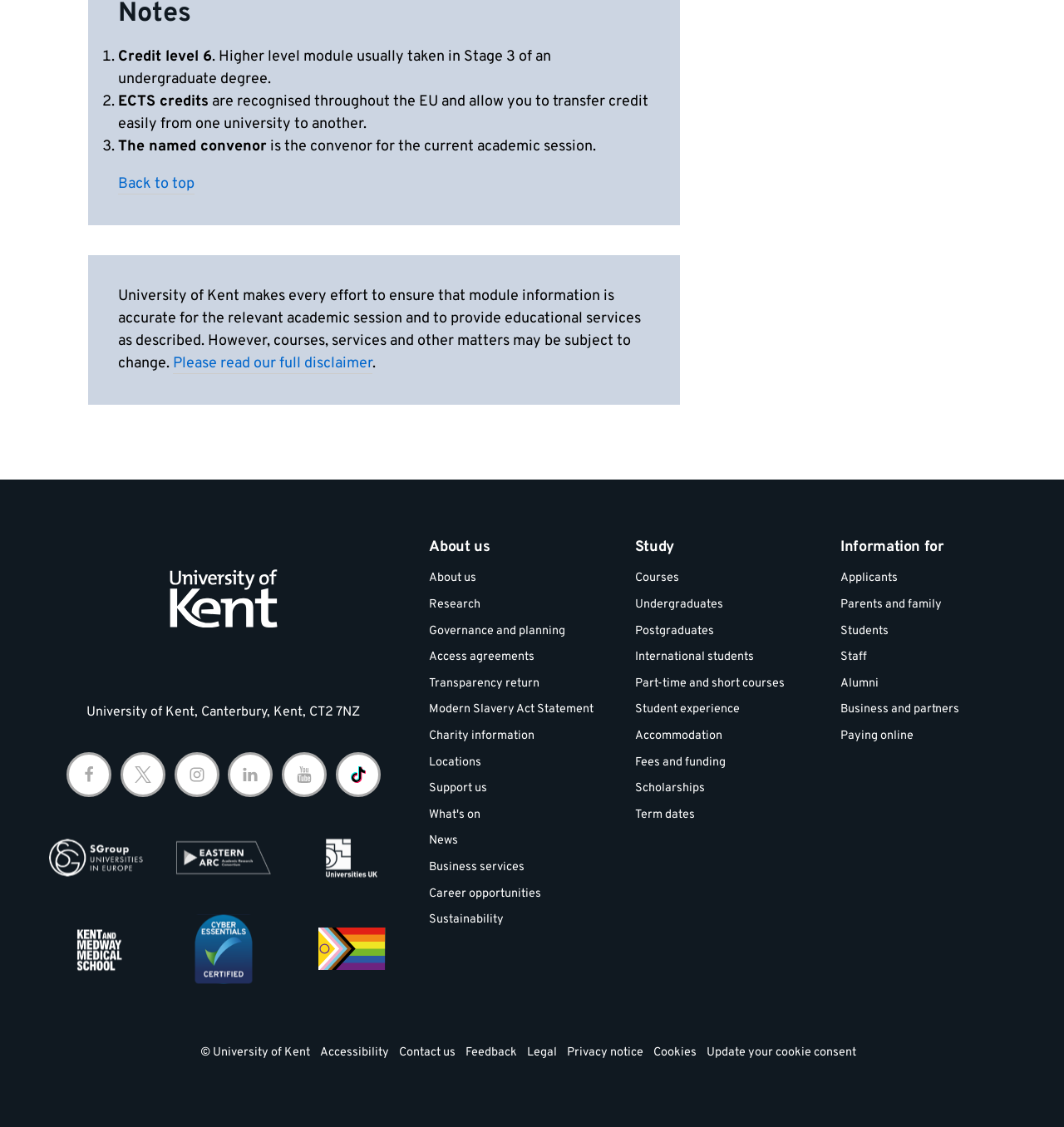Specify the bounding box coordinates of the area to click in order to follow the given instruction: "Read disclaimer."

[0.162, 0.314, 0.35, 0.332]